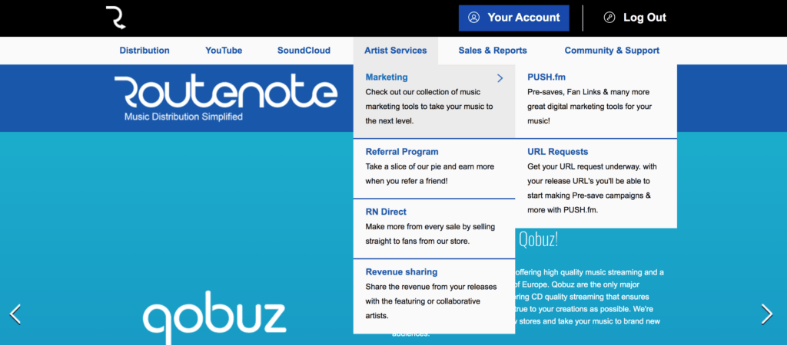Please look at the image and answer the question with a detailed explanation: What is the mission of RouteNote?

The text 'Music Distribution Simplified' below the 'RouteNote' logo emphasizes the platform's mission to streamline music distribution for artists, making it easier for them to reach their audience and manage their releases. This mission is reflected in the design of the user interface, which provides accessible and comprehensive tools for music distribution.